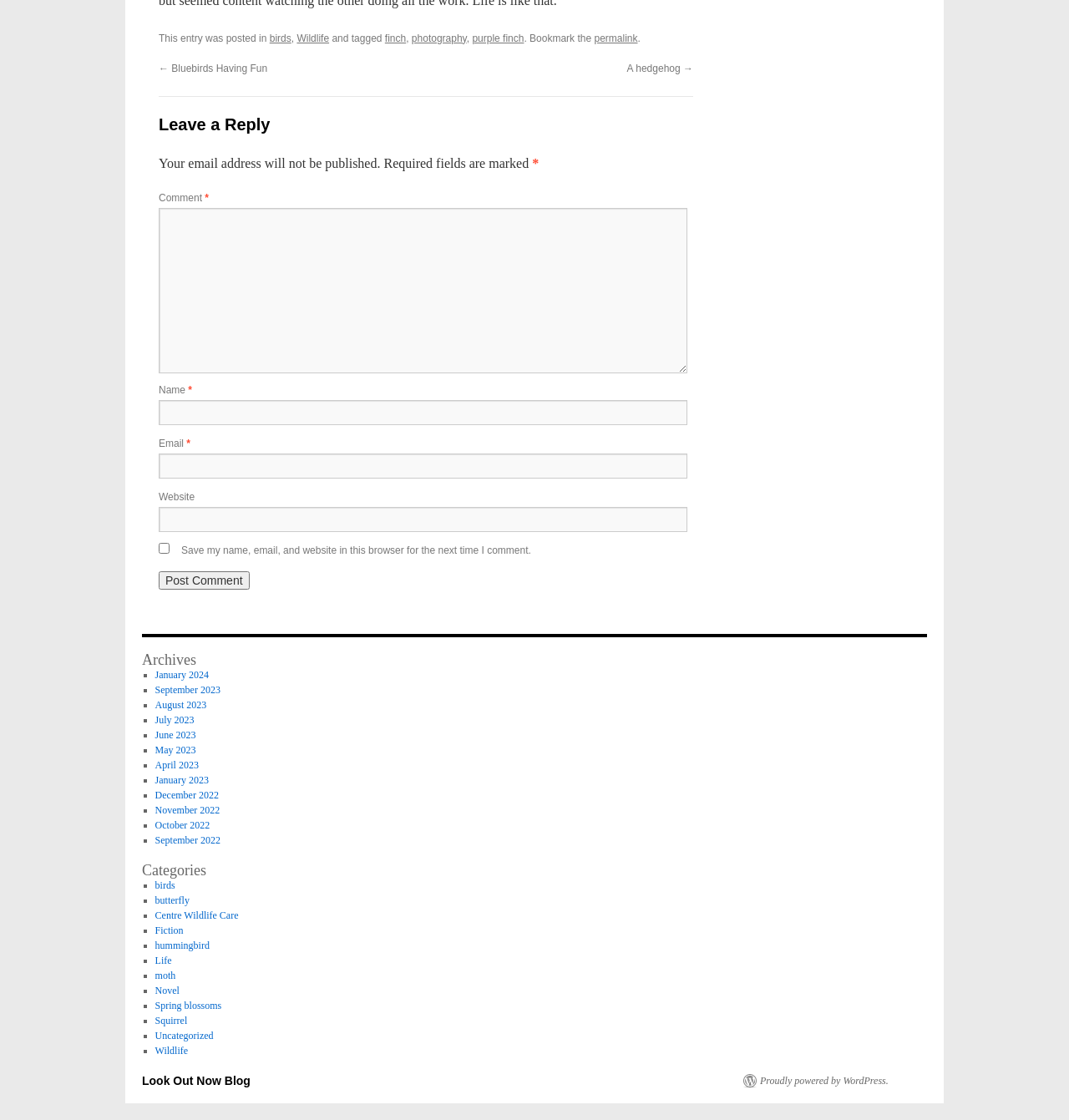Identify the bounding box coordinates for the region to click in order to carry out this instruction: "View archives". Provide the coordinates using four float numbers between 0 and 1, formatted as [left, top, right, bottom].

[0.133, 0.582, 0.305, 0.596]